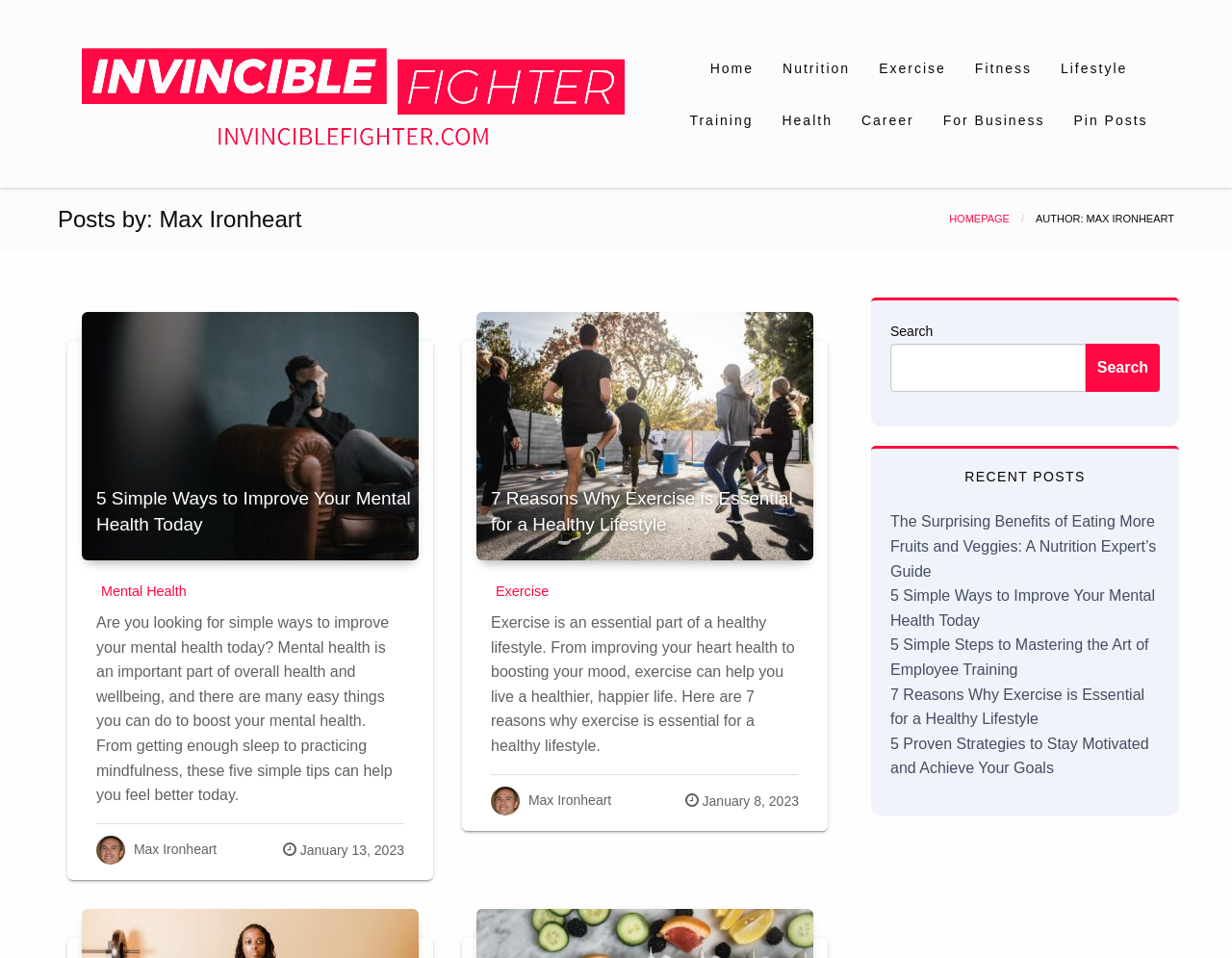Respond to the question below with a single word or phrase:
What is the topic of the post with the image of a man running?

Exercise